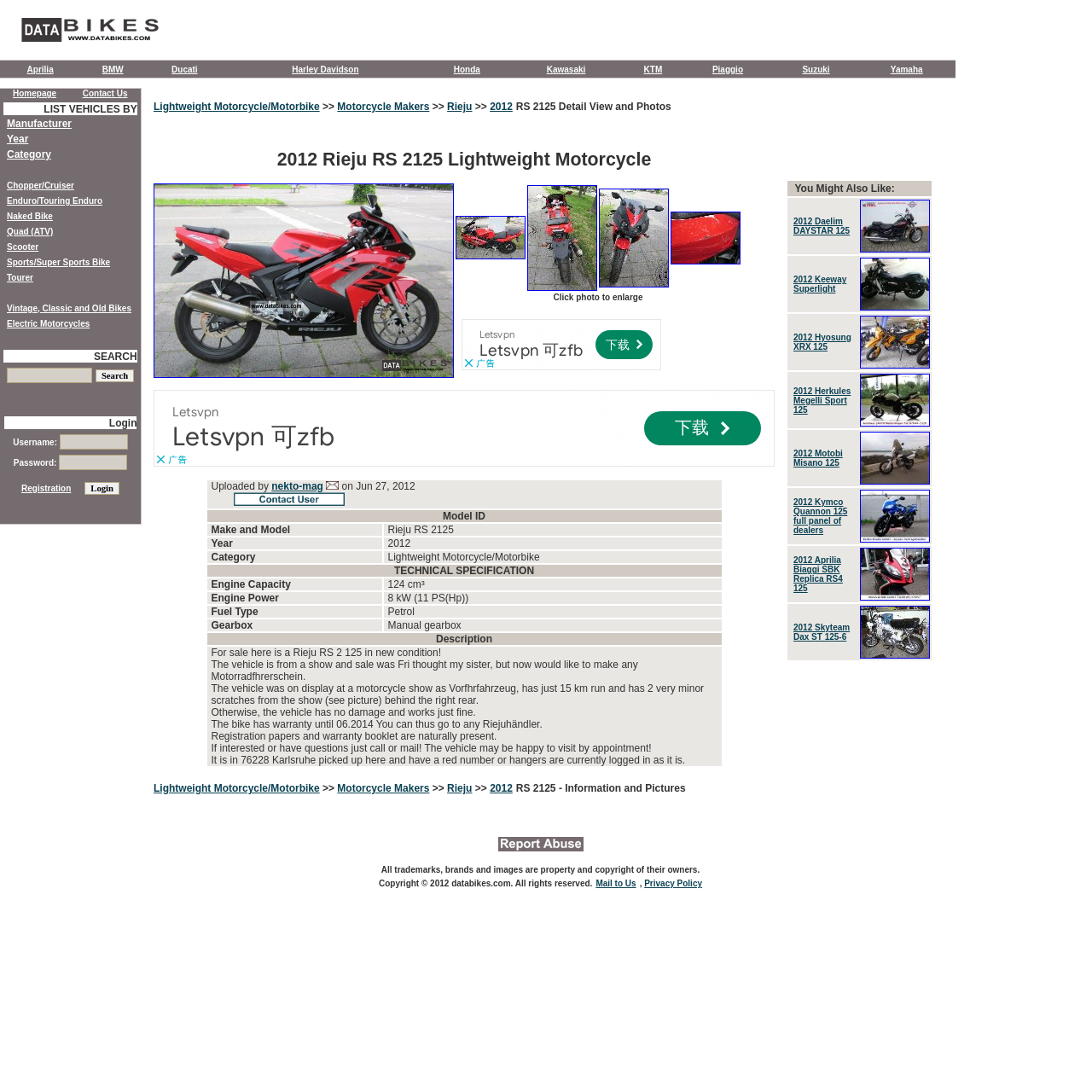Identify the bounding box for the given UI element using the description provided. Coordinates should be in the format (top-left x, top-left y, bottom-right x, bottom-right y) and must be between 0 and 1. Here is the description: Search

None